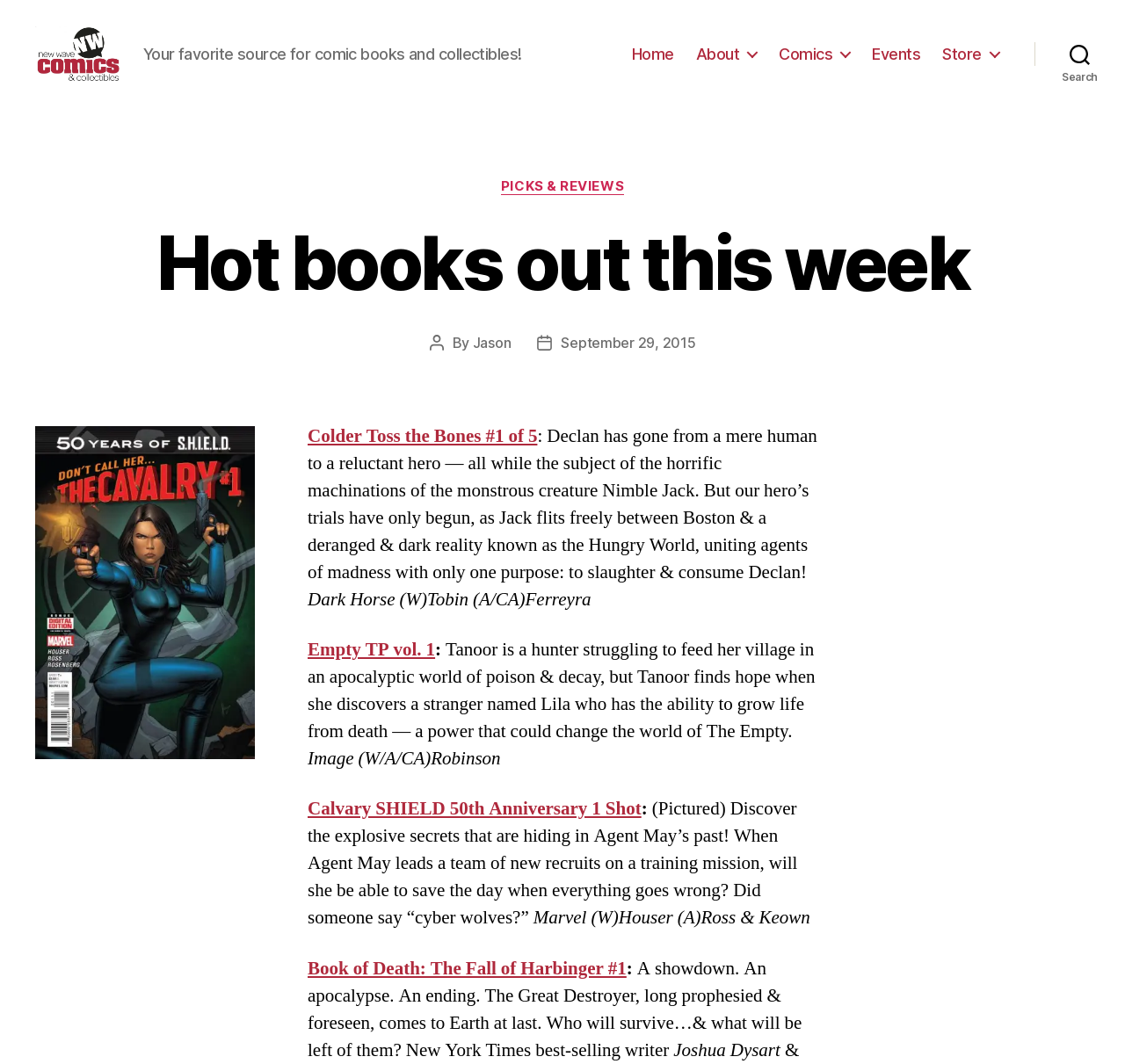Please provide the bounding box coordinate of the region that matches the element description: Store. Coordinates should be in the format (top-left x, top-left y, bottom-right x, bottom-right y) and all values should be between 0 and 1.

[0.838, 0.051, 0.888, 0.069]